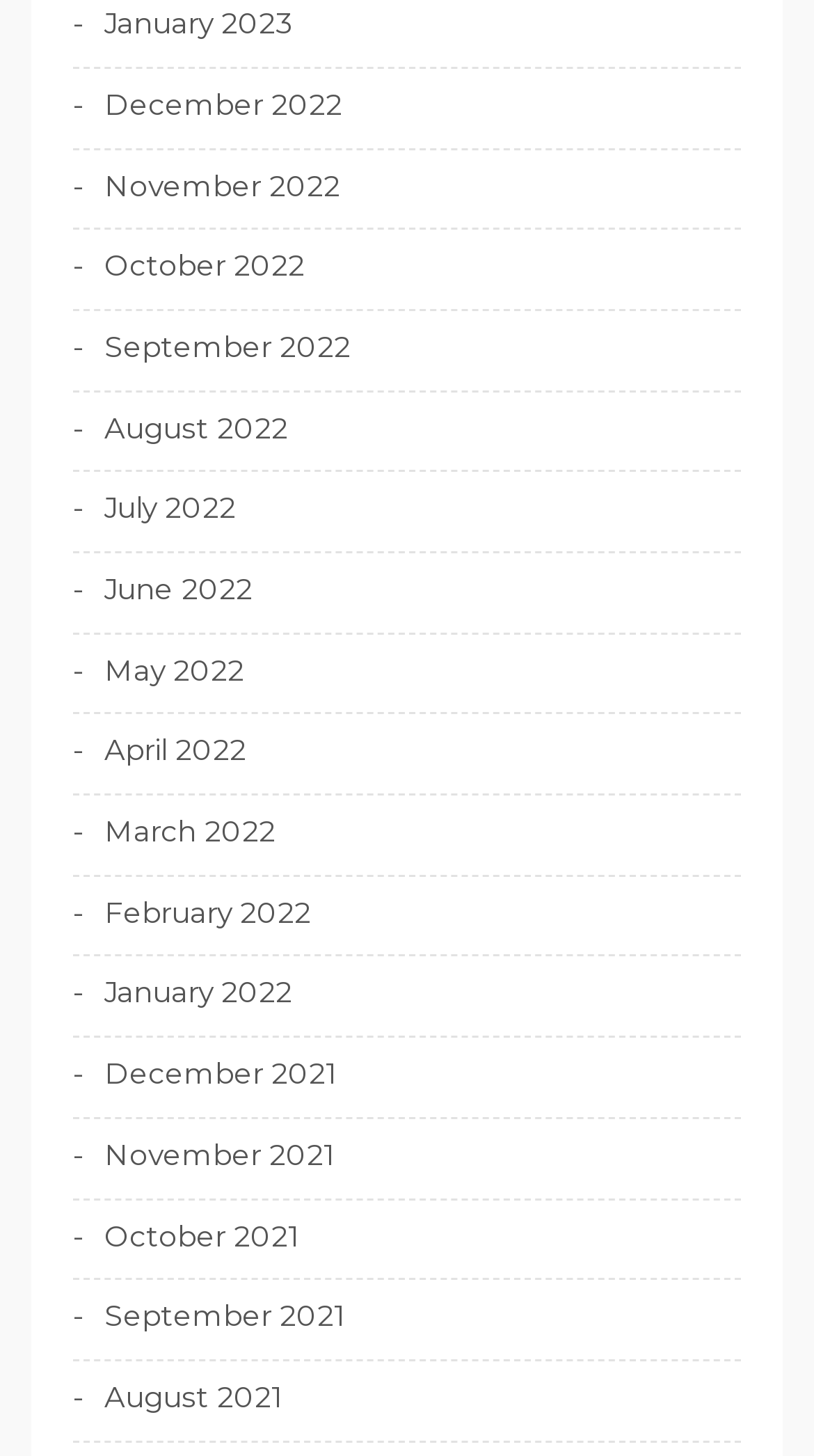Determine the bounding box coordinates for the area you should click to complete the following instruction: "view September 2022".

[0.09, 0.224, 0.431, 0.254]